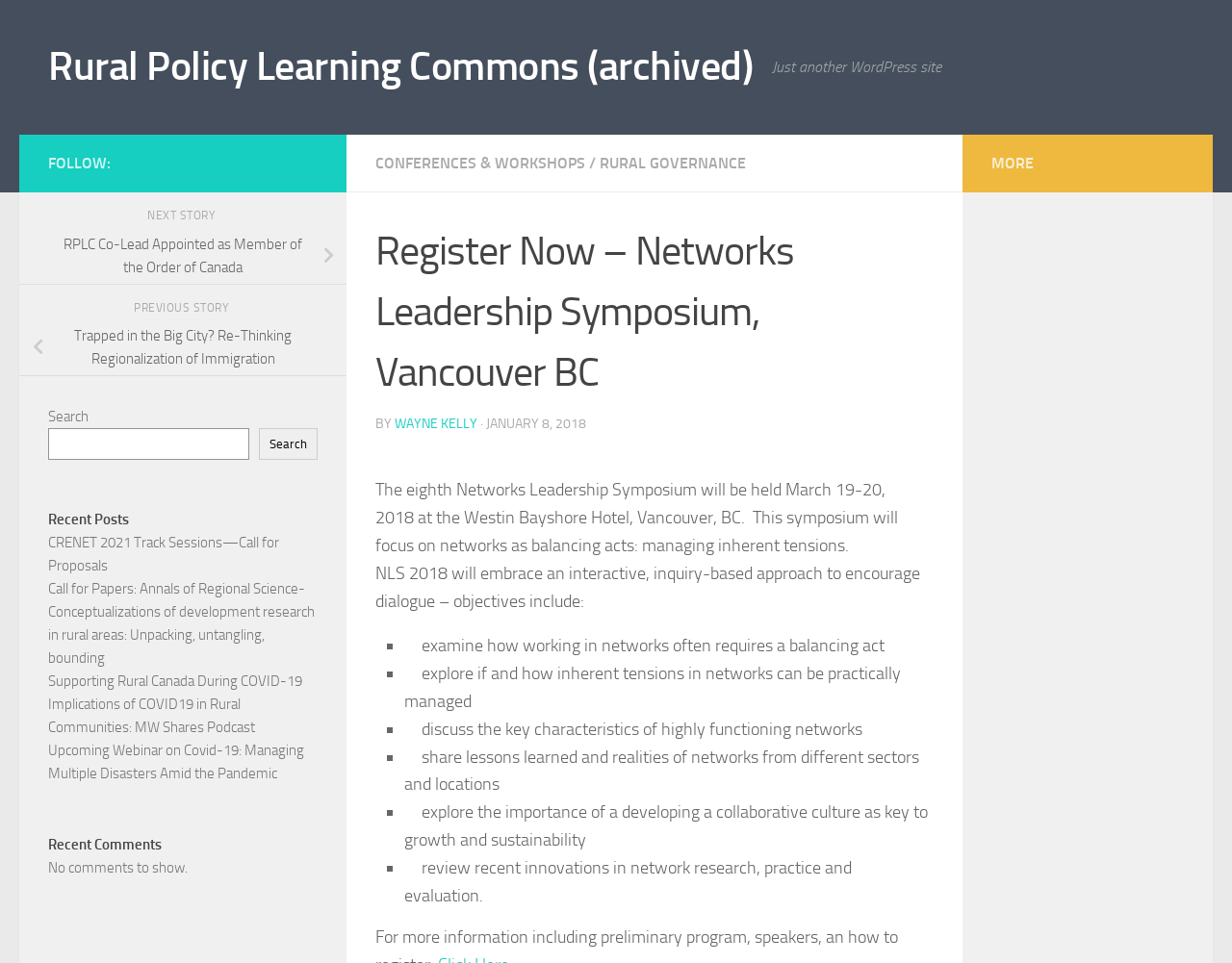What is the date of the event?
Please provide a comprehensive answer based on the contents of the image.

I found the answer by reading the text 'The eighth Networks Leadership Symposium will be held March 19-20, 2018 at the Westin Bayshore Hotel, Vancouver, BC.' which provides the date of the event.